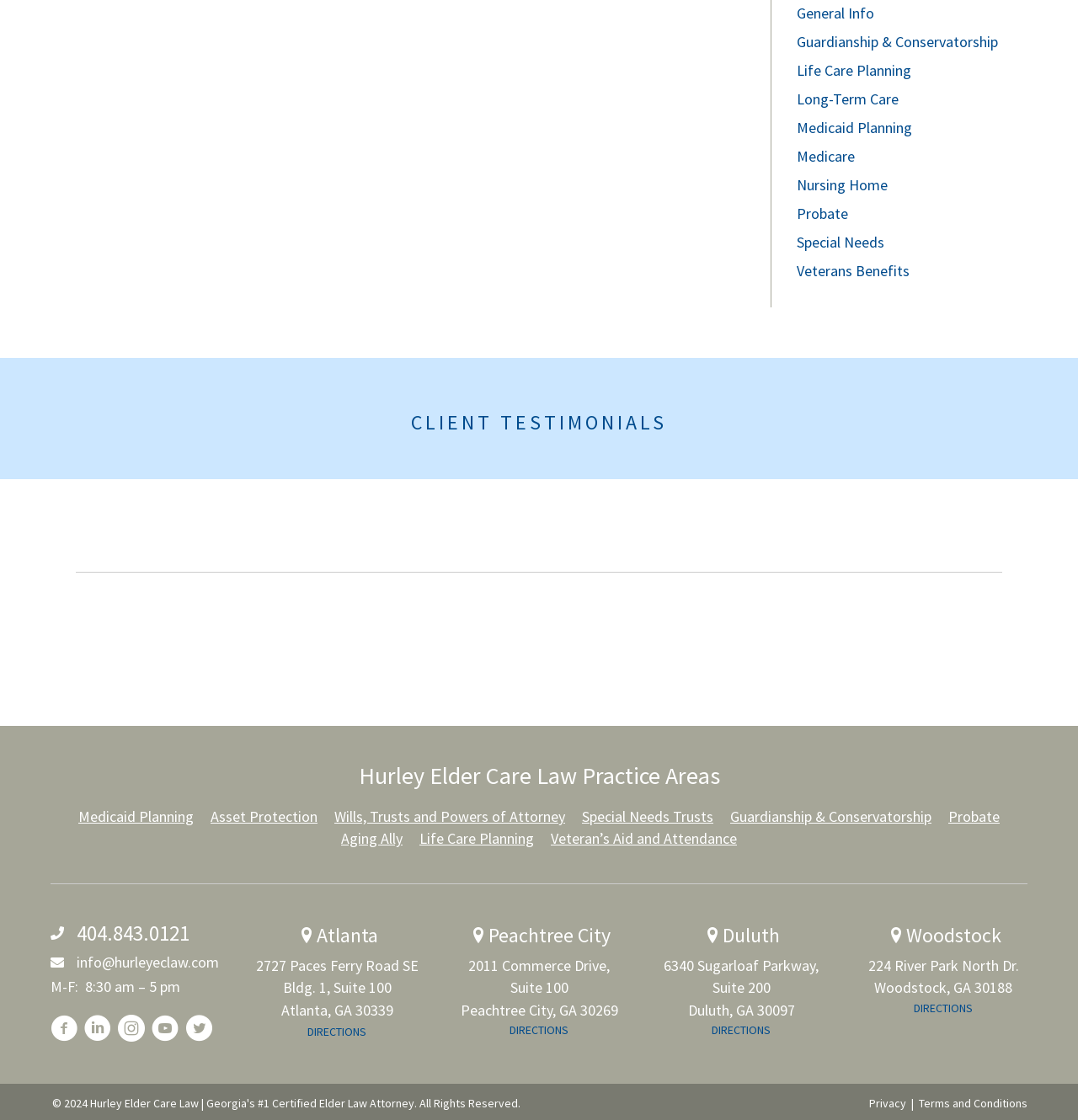Find the coordinates for the bounding box of the element with this description: "Directions".

[0.848, 0.893, 0.902, 0.906]